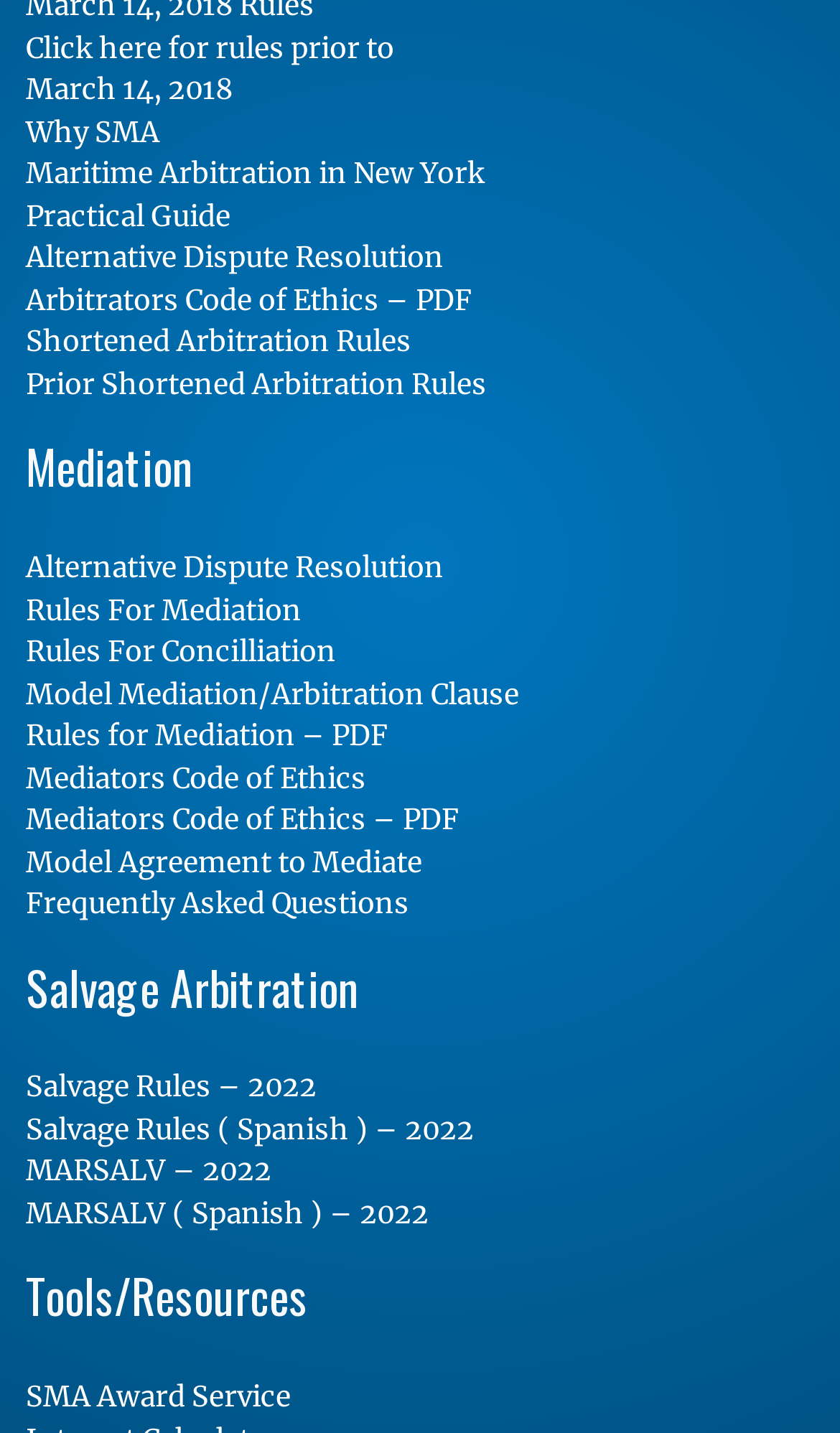Please respond to the question with a concise word or phrase:
How many headings are there on this webpage?

3